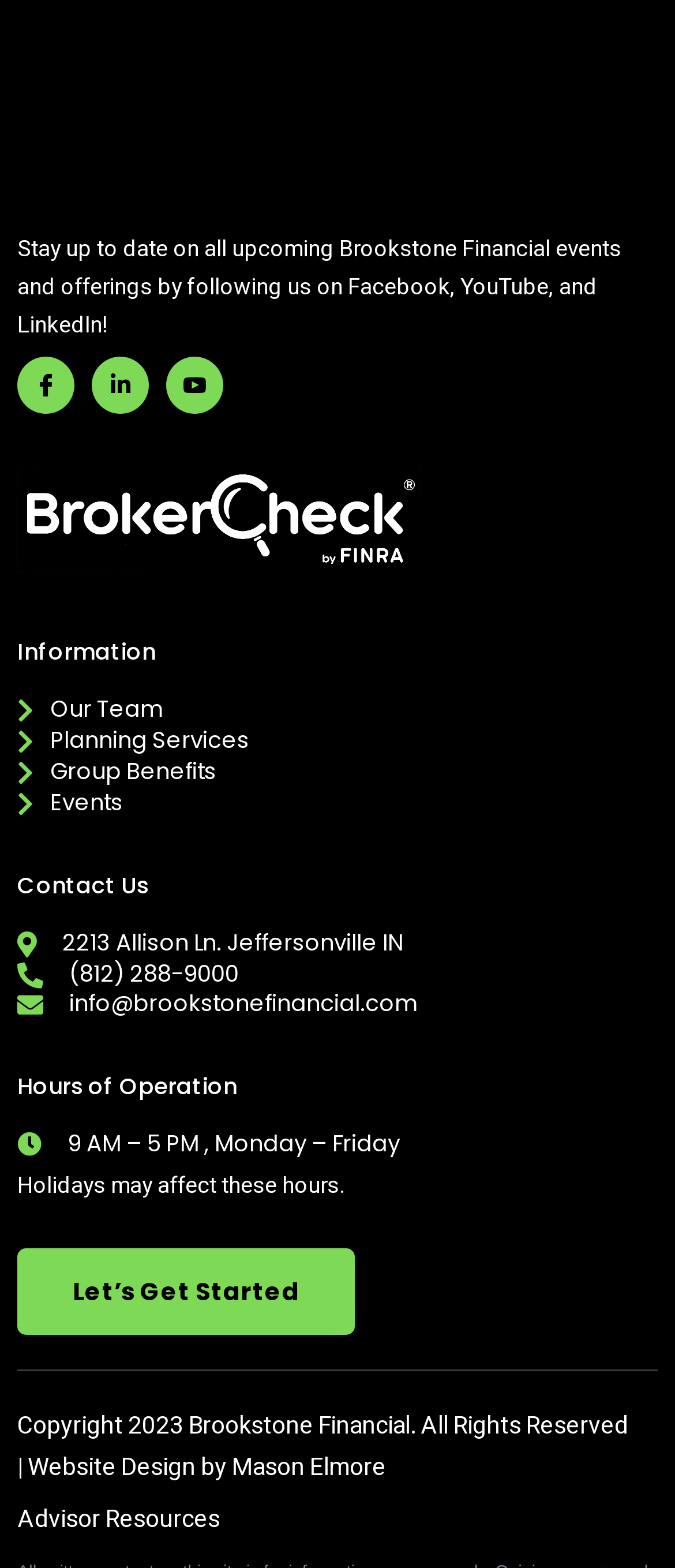Provide a thorough and detailed response to the question by examining the image: 
What is the company's address?

I found the company's address by looking at the 'Contact Us' section, where it is listed as '2213 Allison Ln. Jeffersonville IN'.